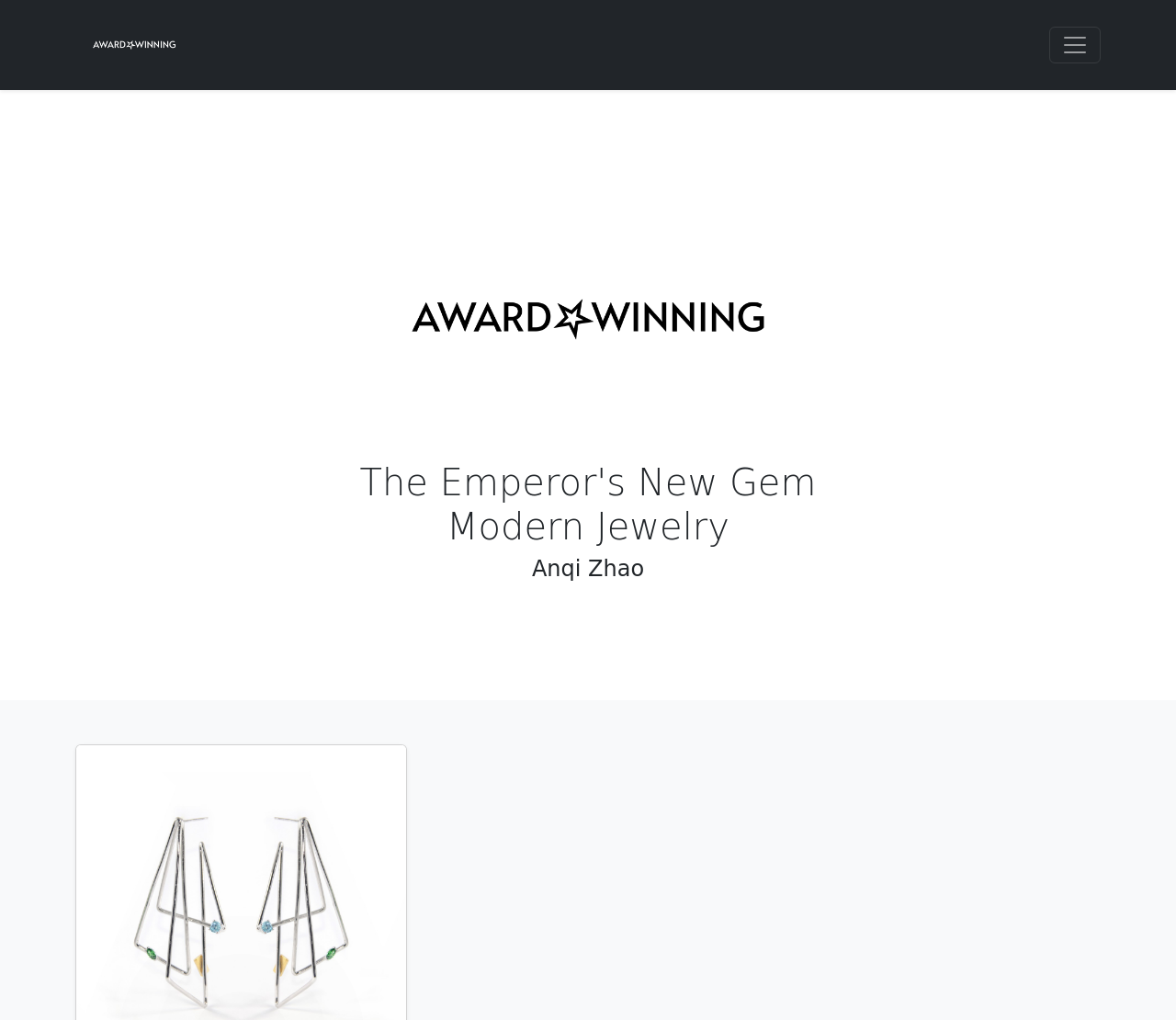Generate the title text from the webpage.

The Emperor's New Gem Modern Jewelry